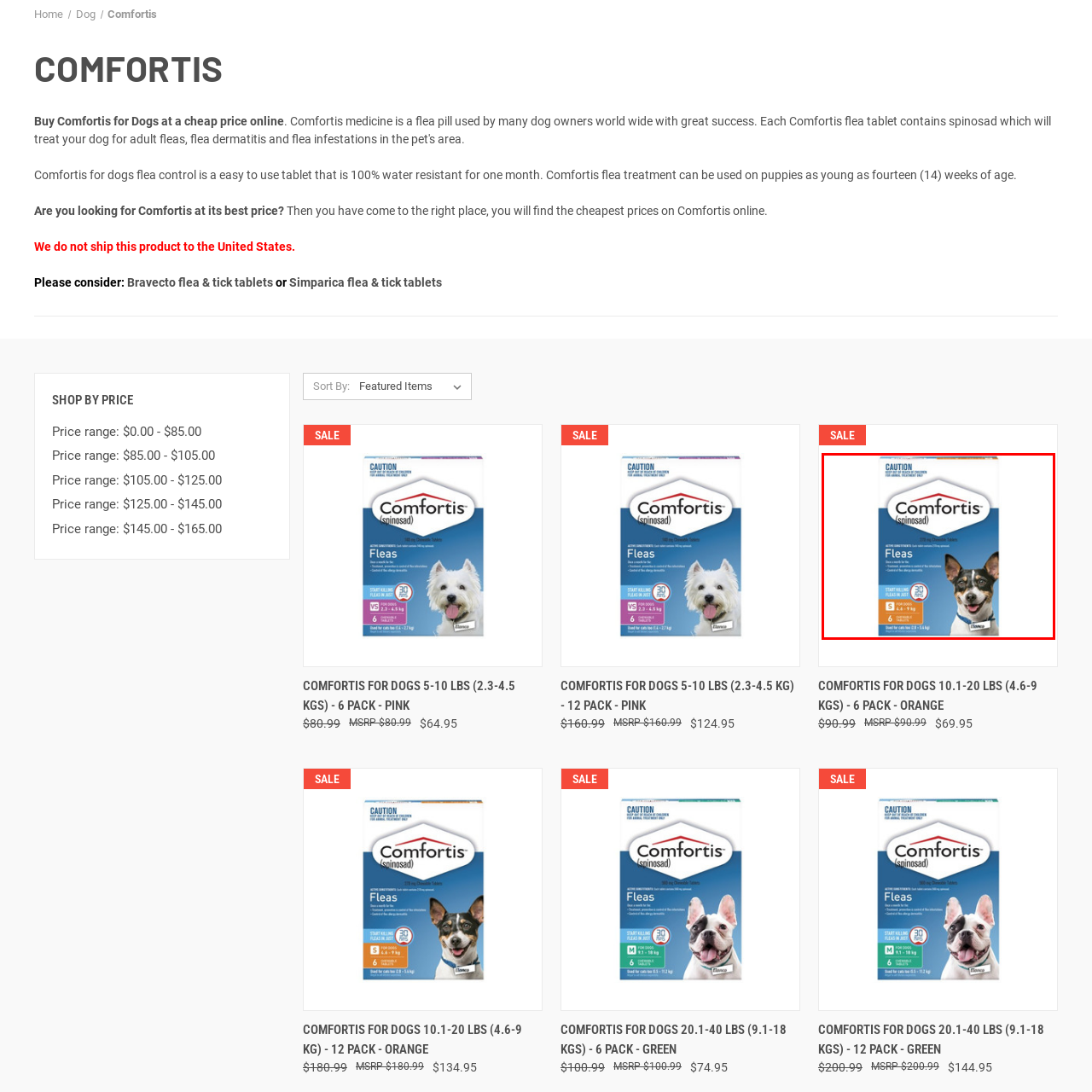How many tablets are in the package?
Analyze the image highlighted by the red bounding box and give a detailed response to the question using the information from the image.

The package design emphasizes convenience for pet owners, and it contains six tablets, making it a suitable option for flea prevention.